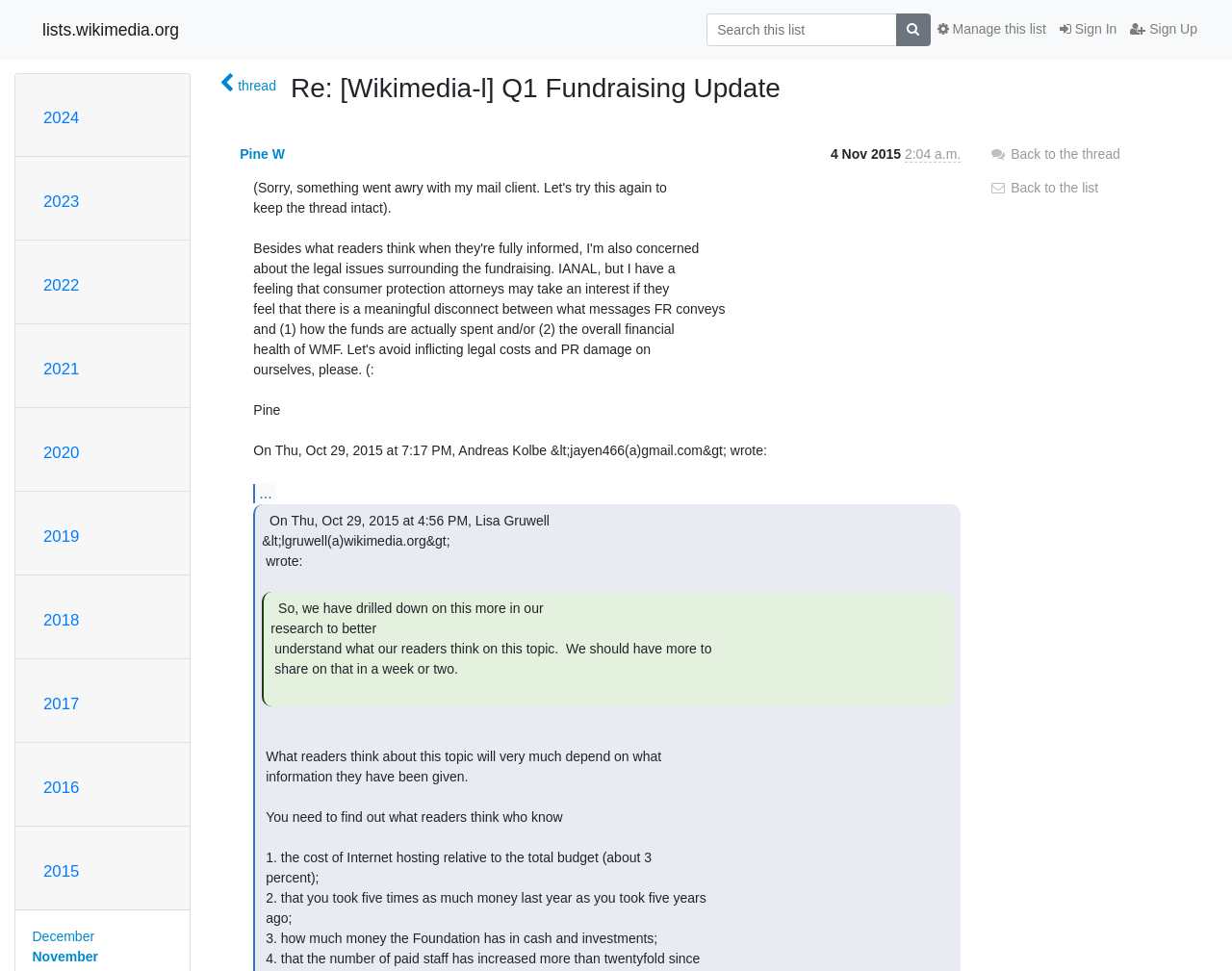Provide a short answer to the following question with just one word or phrase: What is the topic of research mentioned in the email?

readers' thoughts